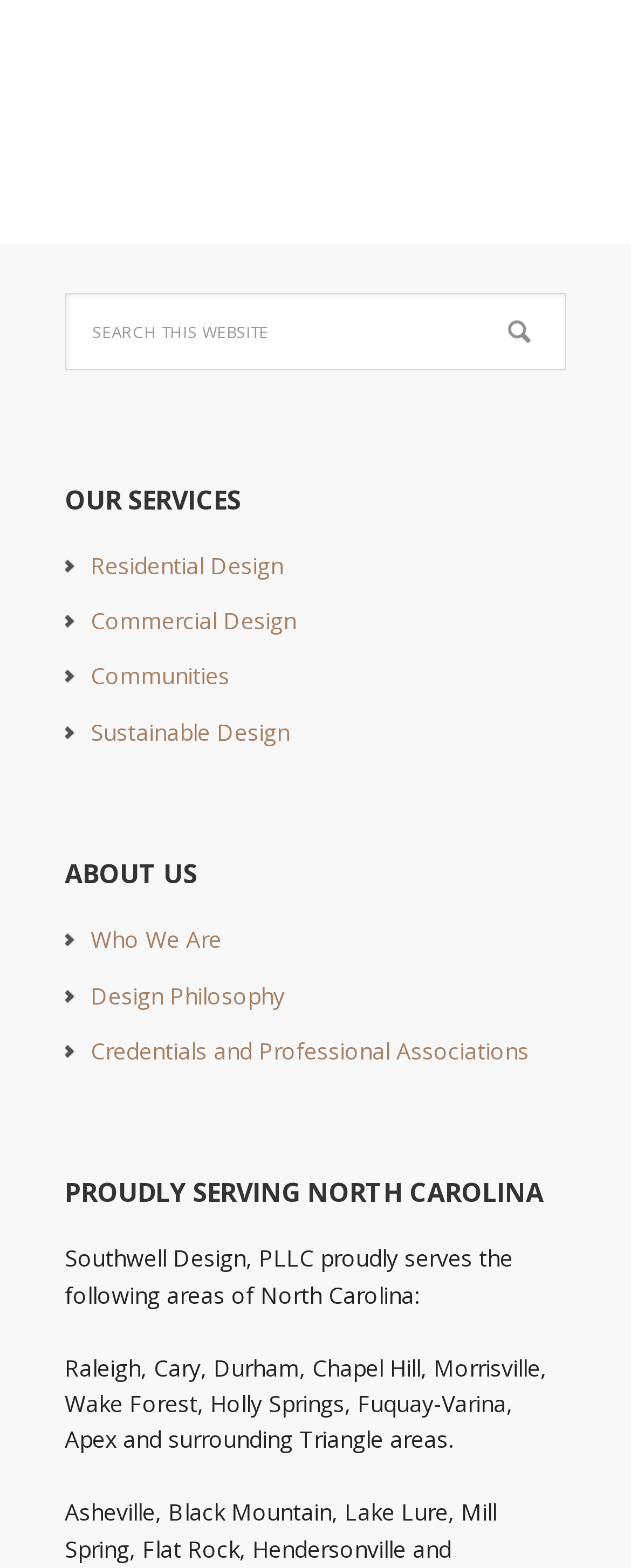What is the design philosophy of Southwell Design?
From the image, respond using a single word or phrase.

Unknown